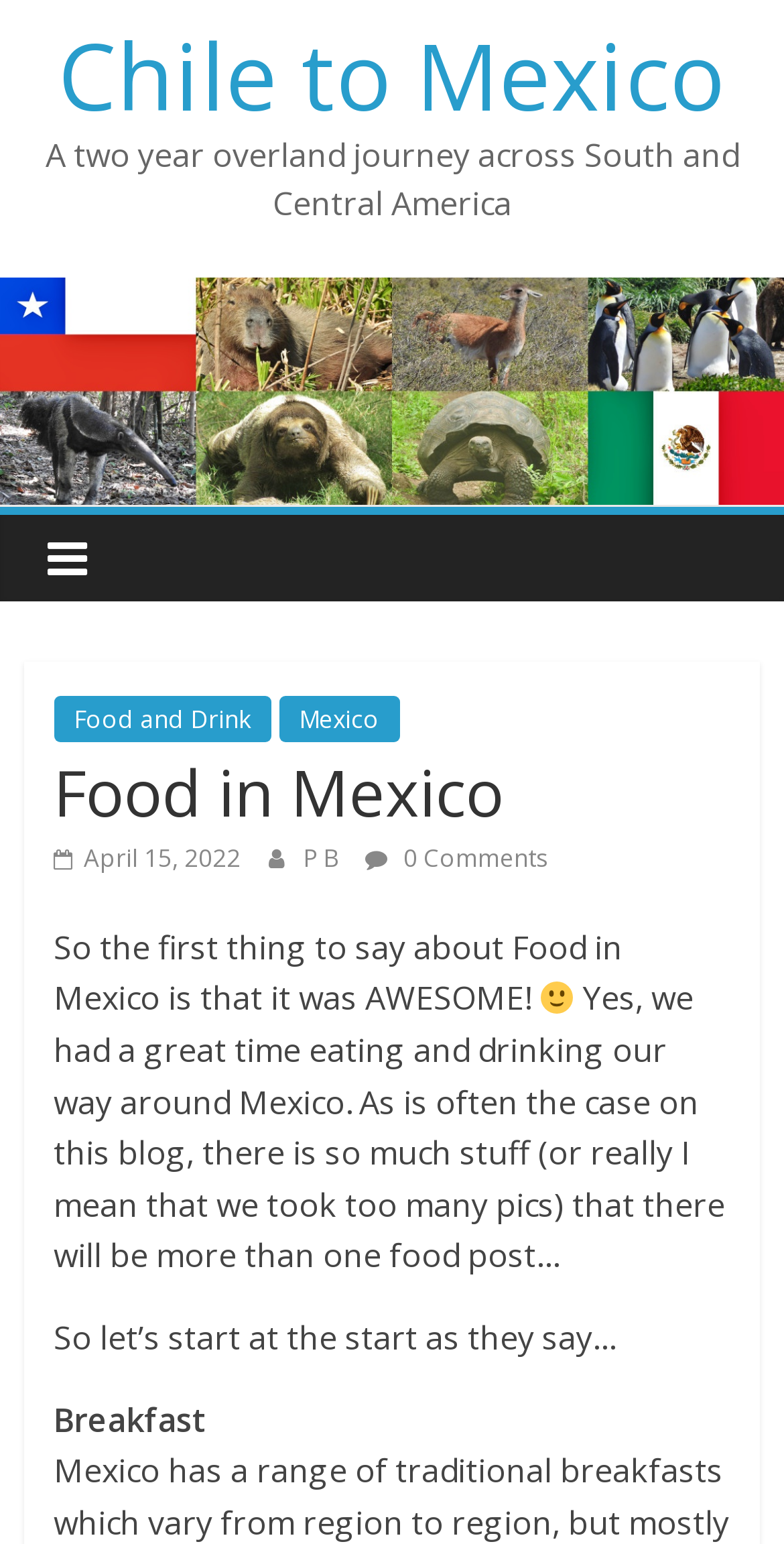Respond with a single word or phrase for the following question: 
What is the date mentioned in the webpage?

April 15, 2022